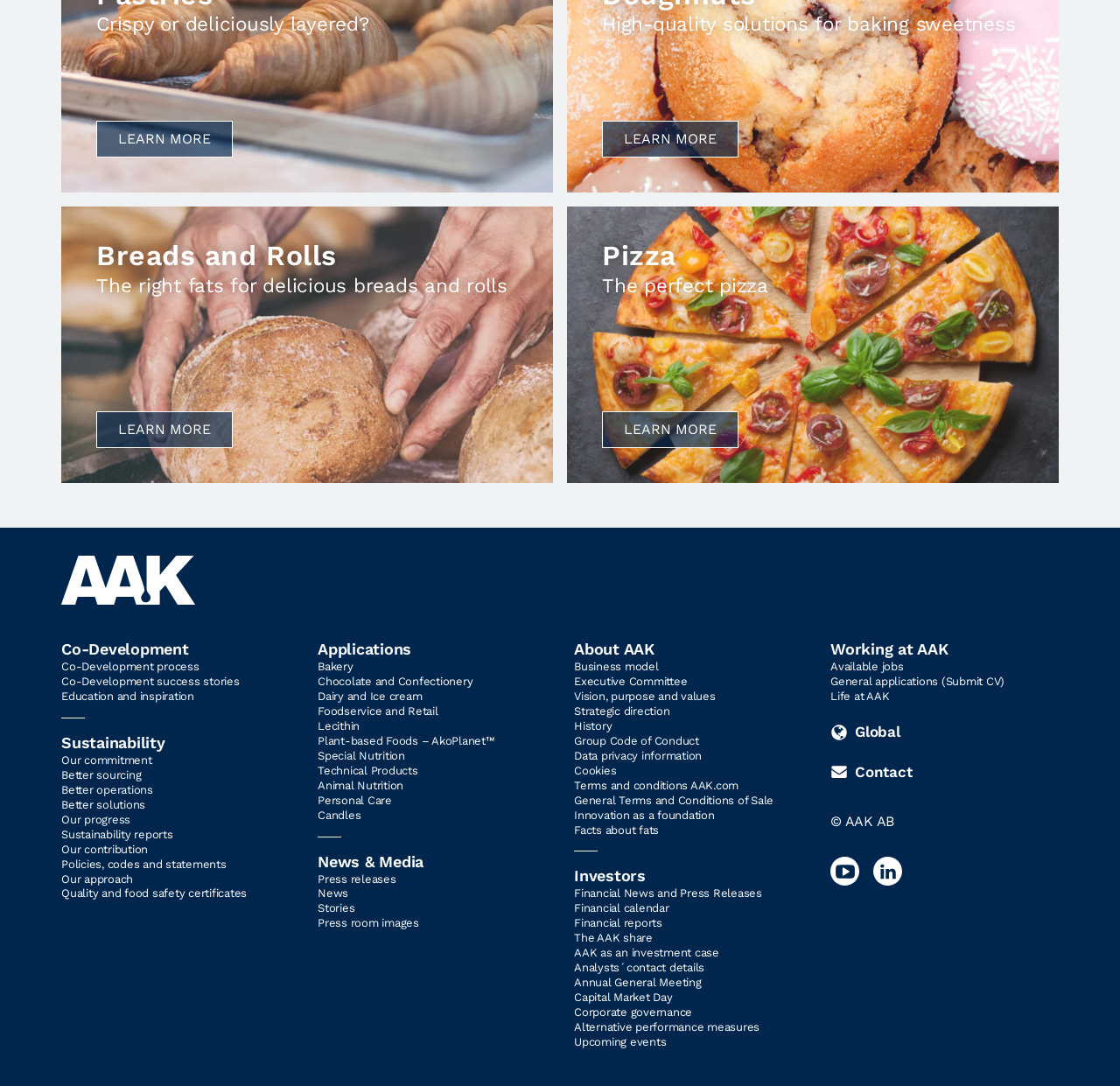What is AAK's commitment to?
Please provide a full and detailed response to the question.

The webpage features a prominent section on 'Sustainability' with links to various aspects of AAK's commitment to sustainability, including 'Our commitment', 'Better sourcing', and 'Better operations', indicating that AAK is committed to sustainability.